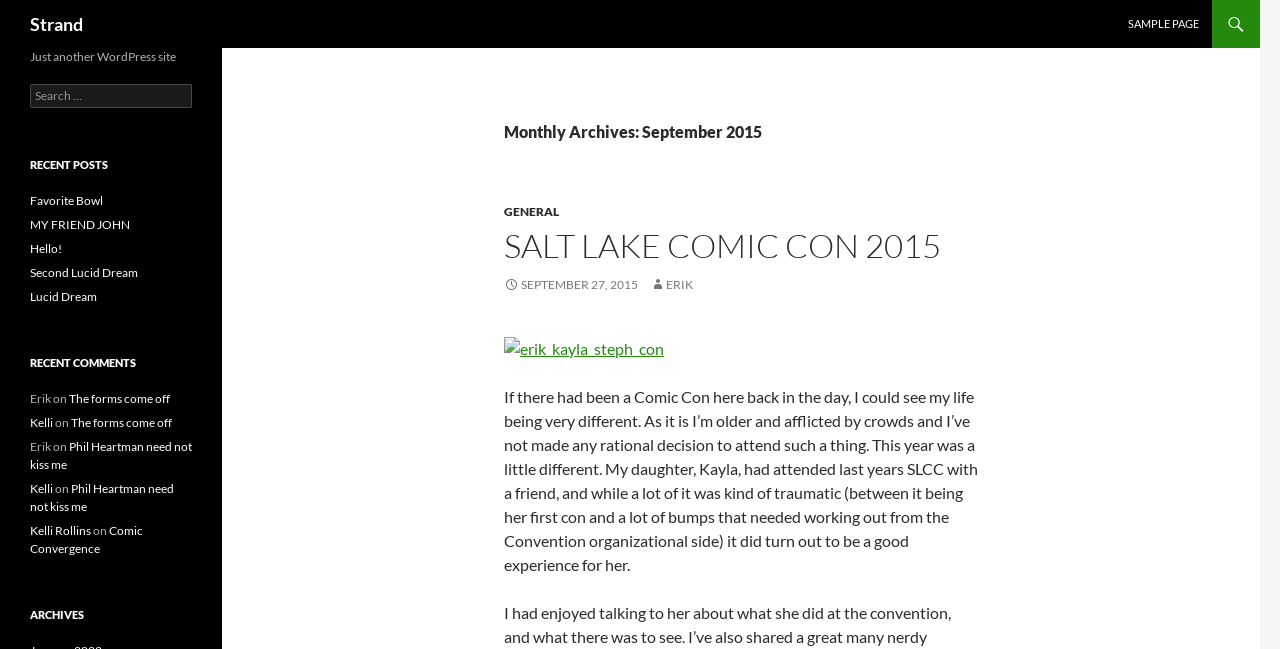Identify the bounding box of the UI element that matches this description: "Strand".

[0.023, 0.0, 0.065, 0.074]